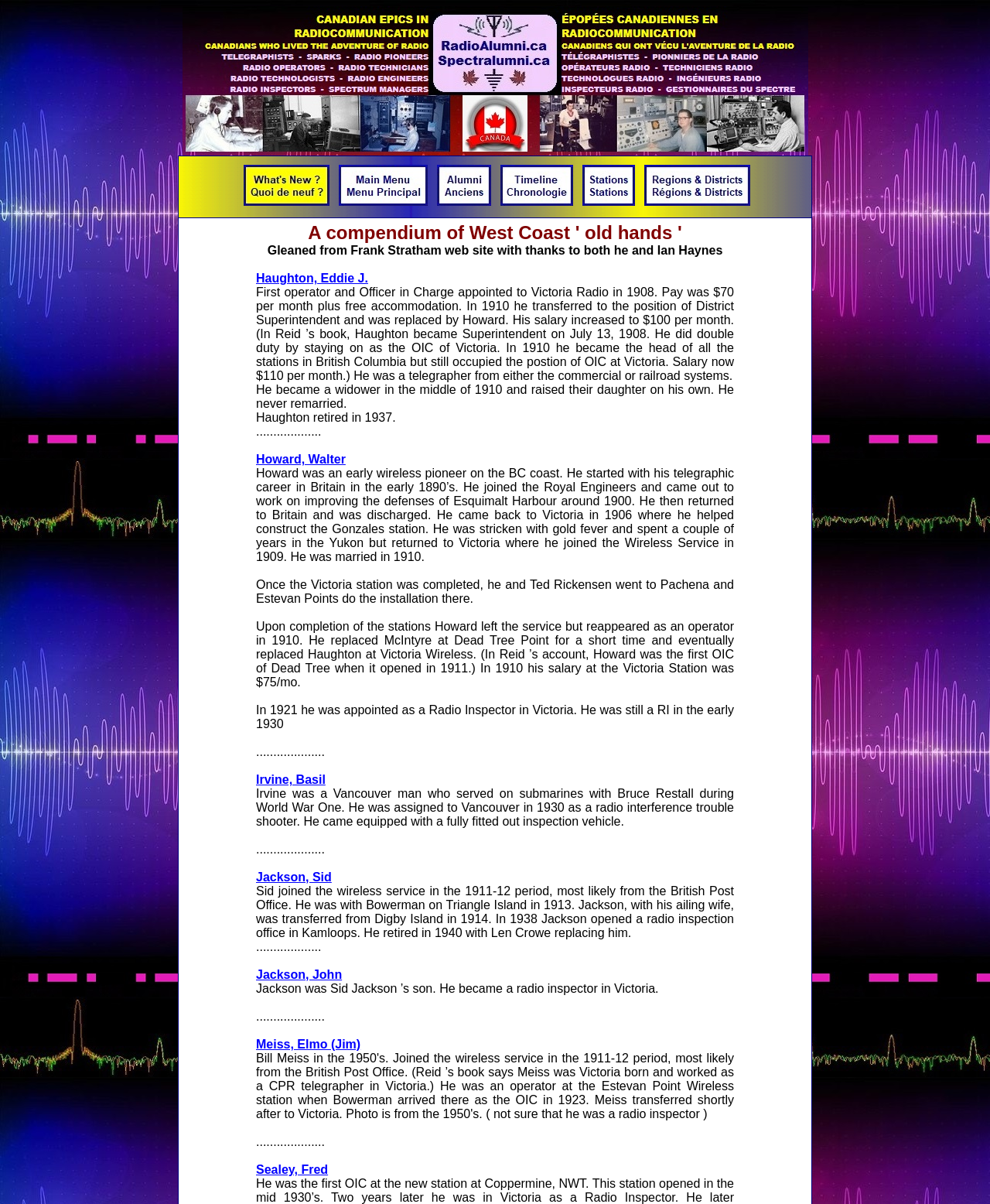Use a single word or phrase to answer the question:
What is the occupation of Irvine, Basil?

Radio Inspector